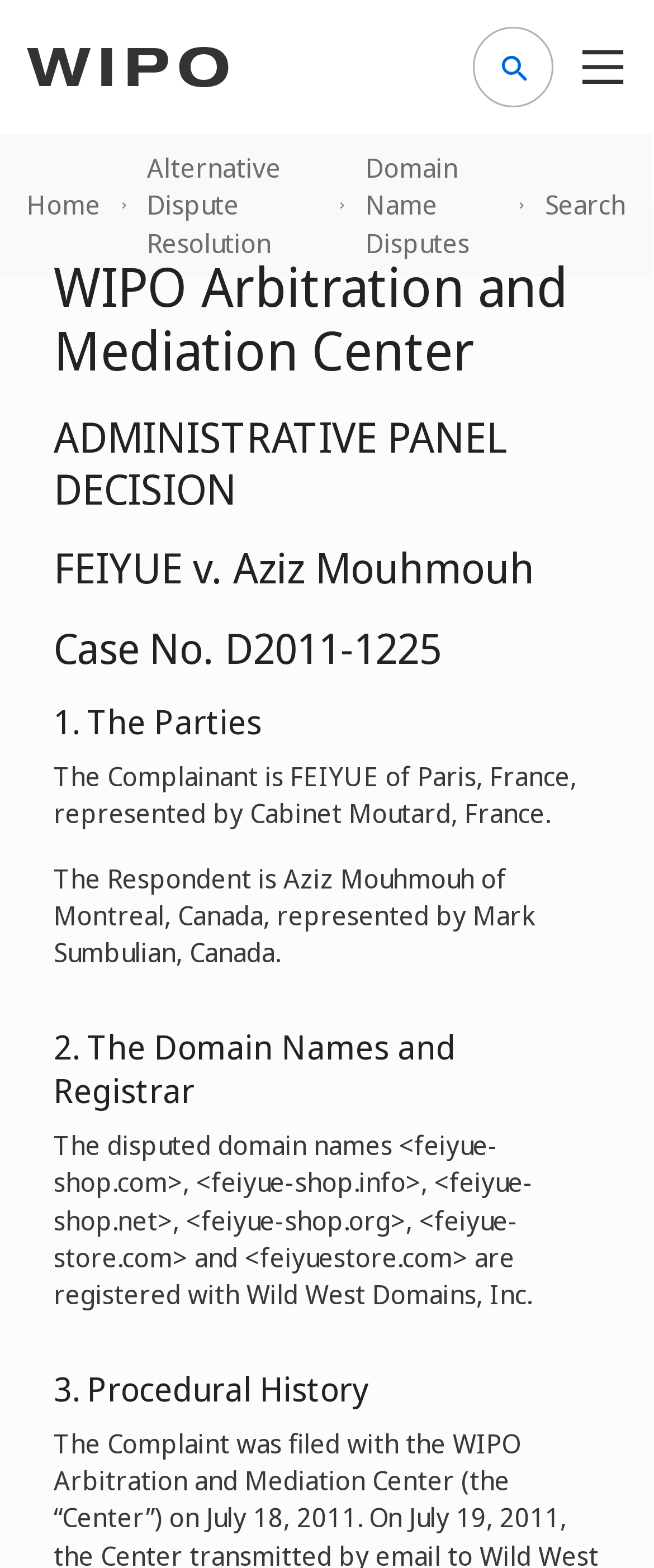Identify and extract the main heading of the webpage.

WIPO Arbitration and Mediation Center